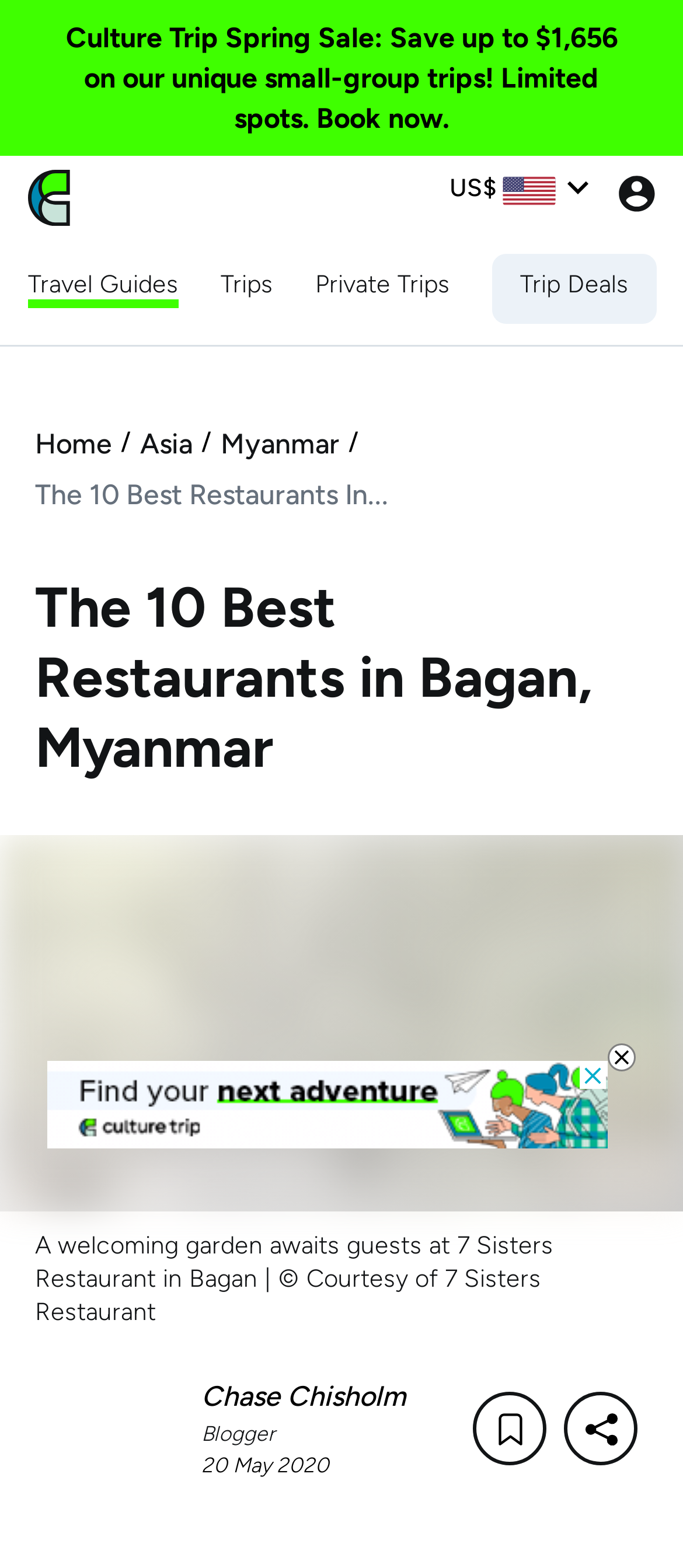Please locate the bounding box coordinates of the element that should be clicked to achieve the given instruction: "Book a Trip".

[0.762, 0.171, 0.921, 0.193]